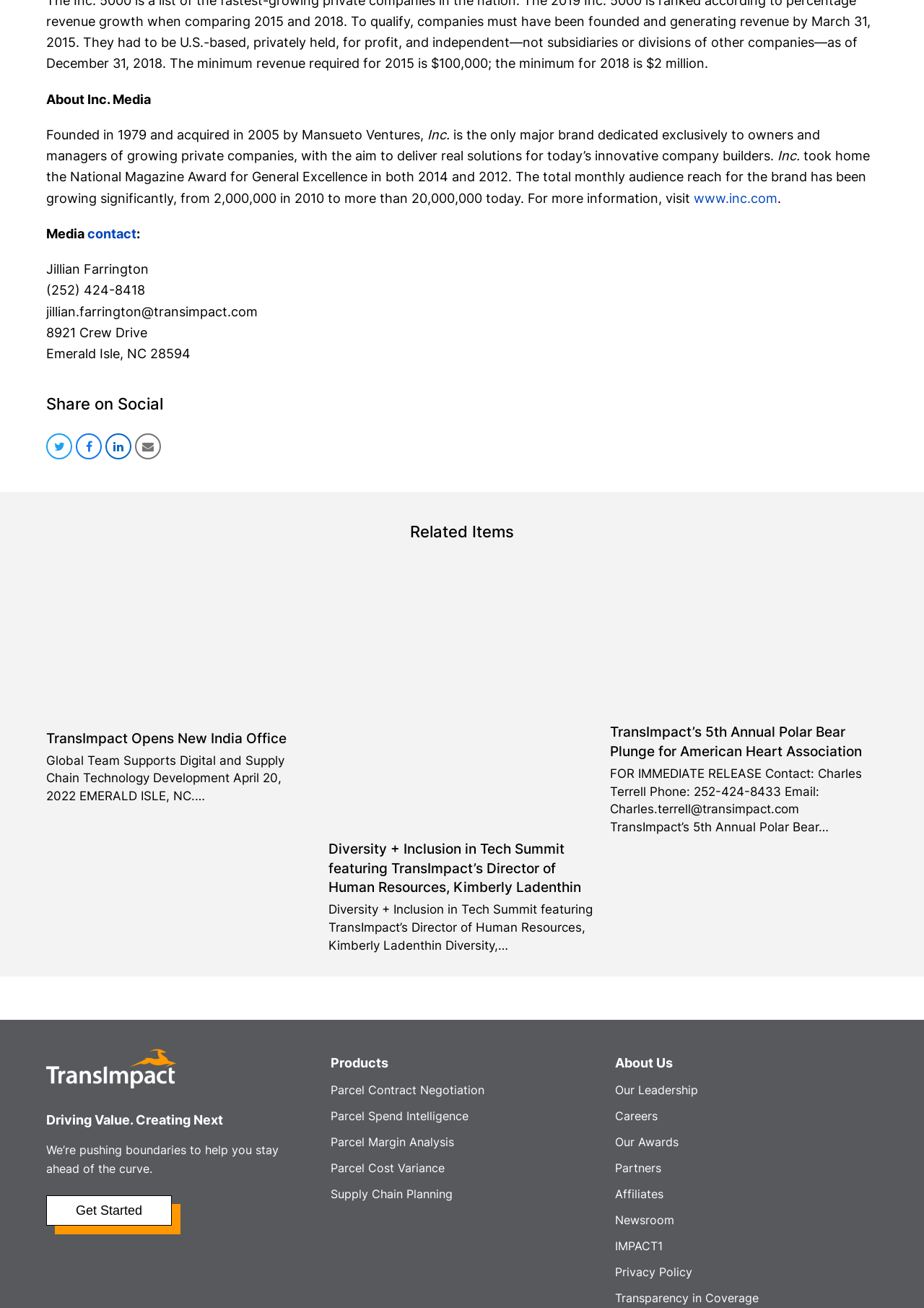How many social media platforms can you share on?
Can you provide an in-depth and detailed response to the question?

In the 'Share on Social' section, there are four buttons to share on different social media platforms: Twitter, Facebook, LinkedIn, and Email. Therefore, you can share on four social media platforms.